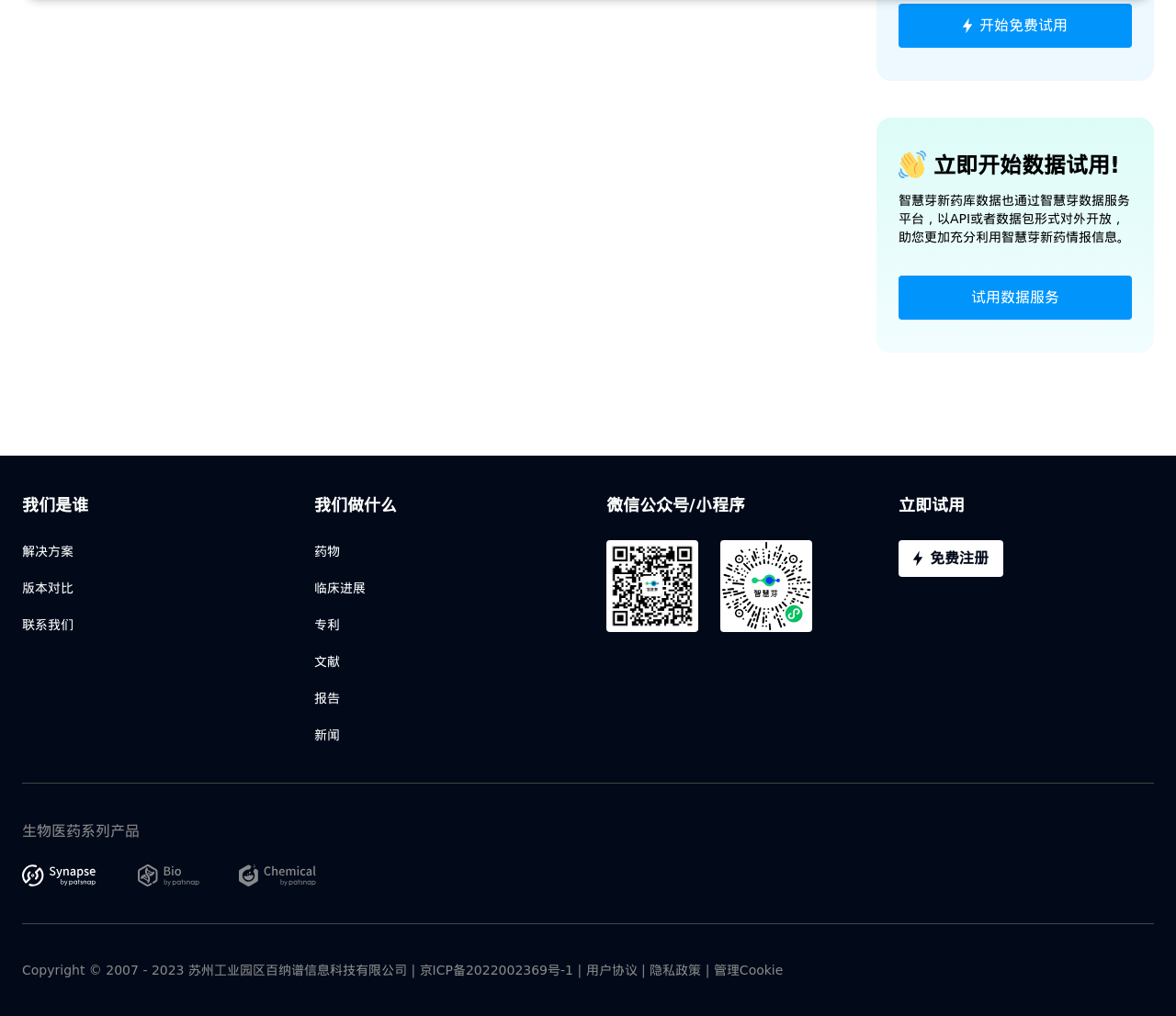Using a single word or phrase, answer the following question: 
What is the name of the asset that Cerevel is planning for a commercial launch?

emraclidine